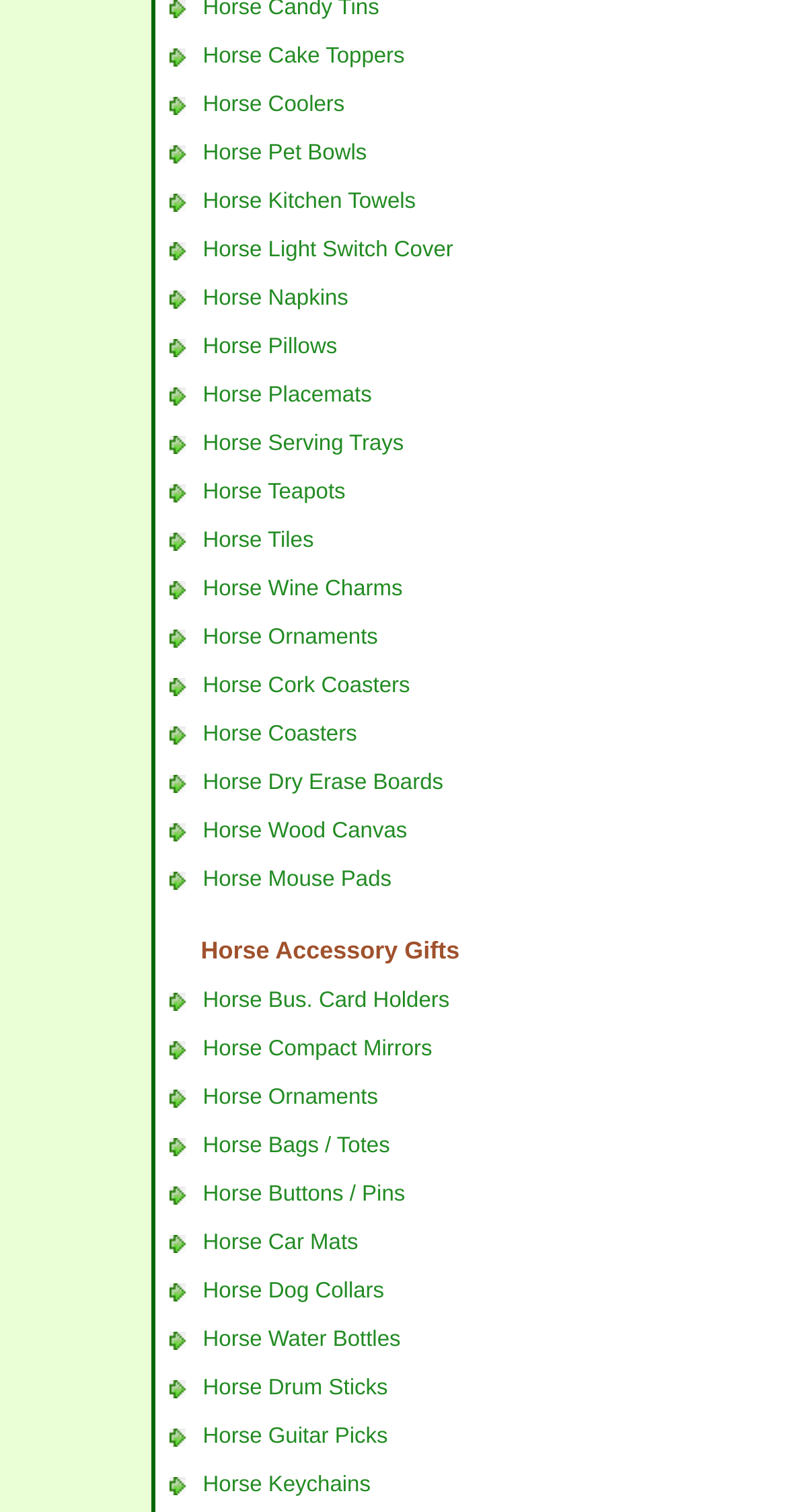Please indicate the bounding box coordinates of the element's region to be clicked to achieve the instruction: "Explore Horse Pet Bowls". Provide the coordinates as four float numbers between 0 and 1, i.e., [left, top, right, bottom].

[0.258, 0.093, 0.466, 0.109]